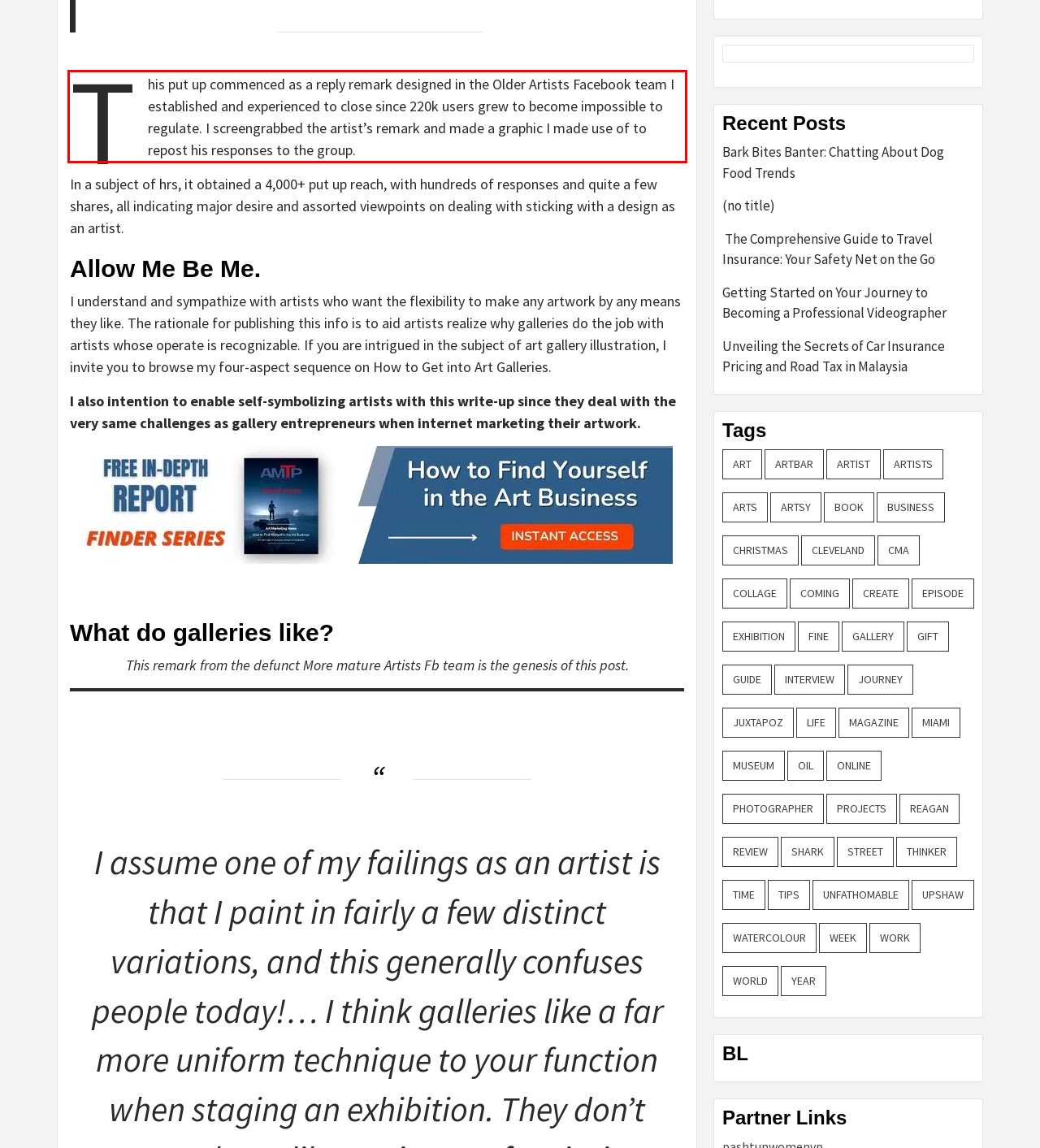Using OCR, extract the text content found within the red bounding box in the given webpage screenshot.

This put up commenced as a reply remark designed in the Older Artists Facebook team I established and experienced to close since 220k users grew to become impossible to regulate. I screengrabbed the artist’s remark and made a graphic I made use of to repost his responses to the group.